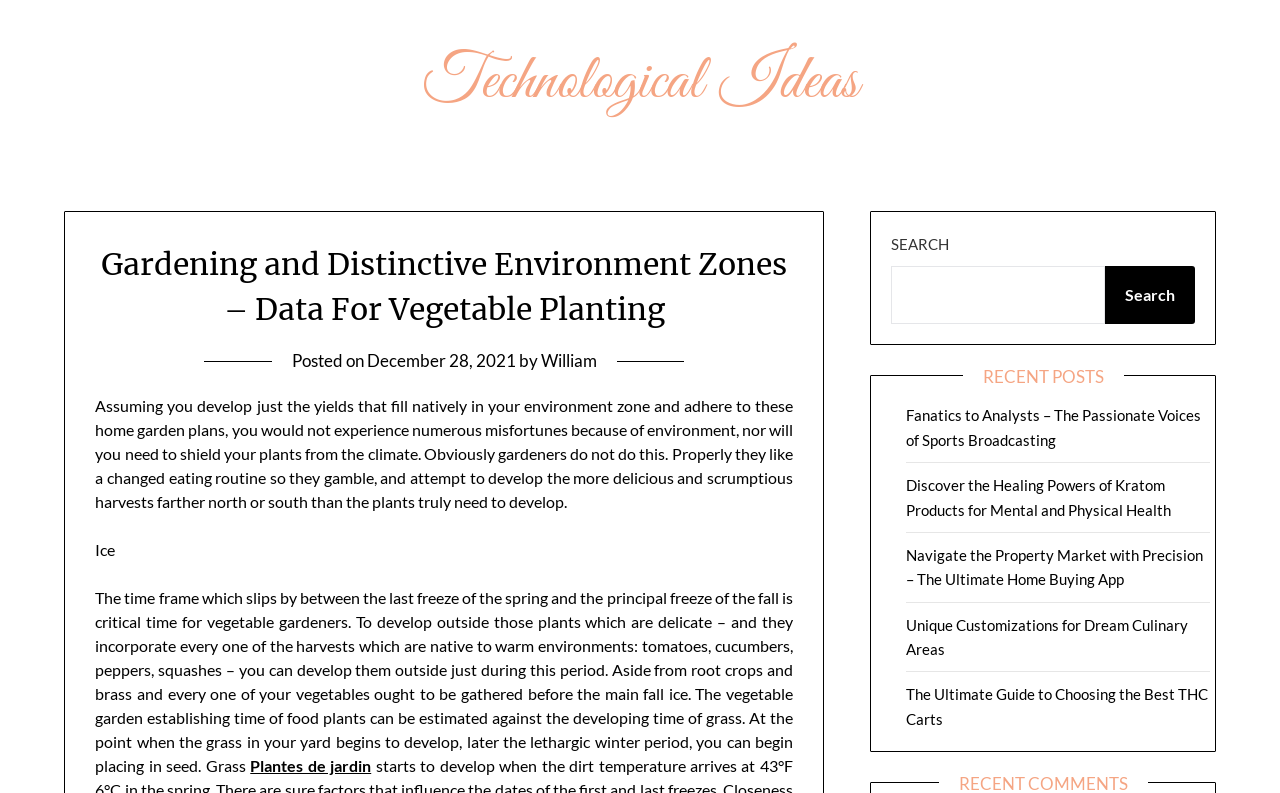Determine the bounding box coordinates for the HTML element mentioned in the following description: "Technological Ideas". The coordinates should be a list of four floats ranging from 0 to 1, represented as [left, top, right, bottom].

[0.33, 0.054, 0.67, 0.155]